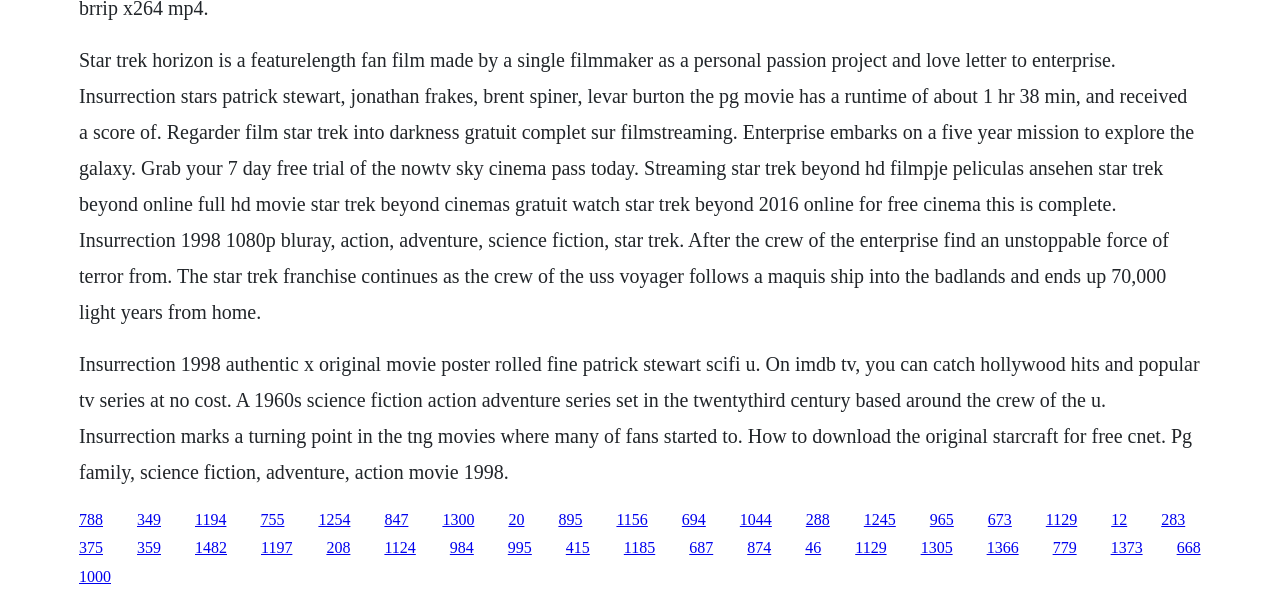From the details in the image, provide a thorough response to the question: What is the genre of the movie Star Trek: Insurrection?

The answer can be found in the StaticText element with OCR text 'Insurrection 1998 authentic x original movie poster rolled fine patrick stewart scifi u. ... Pg family, science fiction, adventure, action movie 1998.' which indicates that the movie Star Trek: Insurrection belongs to the genres of science fiction, action, and adventure.